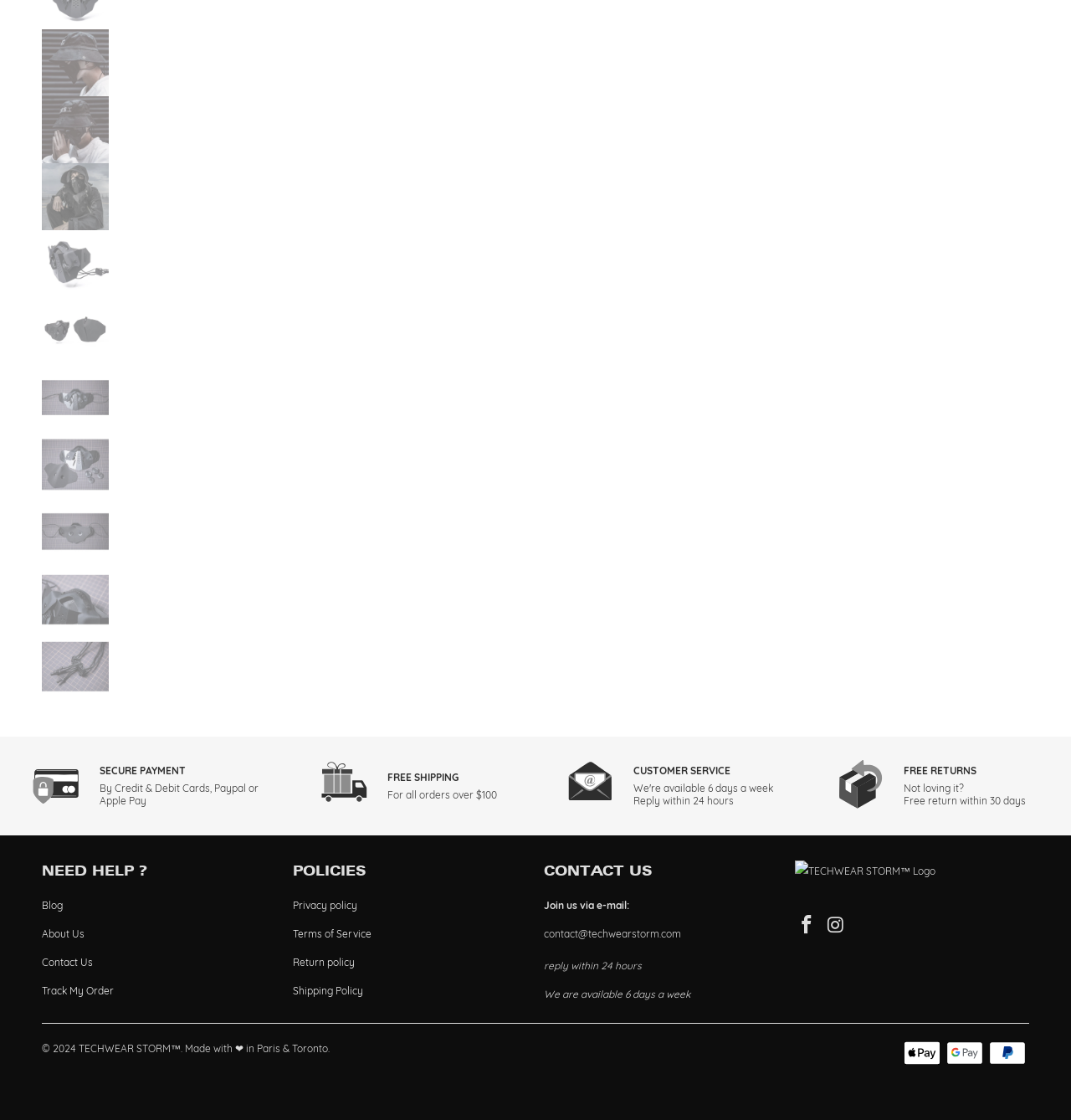What is the brand name of the techwear mask?
Based on the image, answer the question with a single word or brief phrase.

Odel